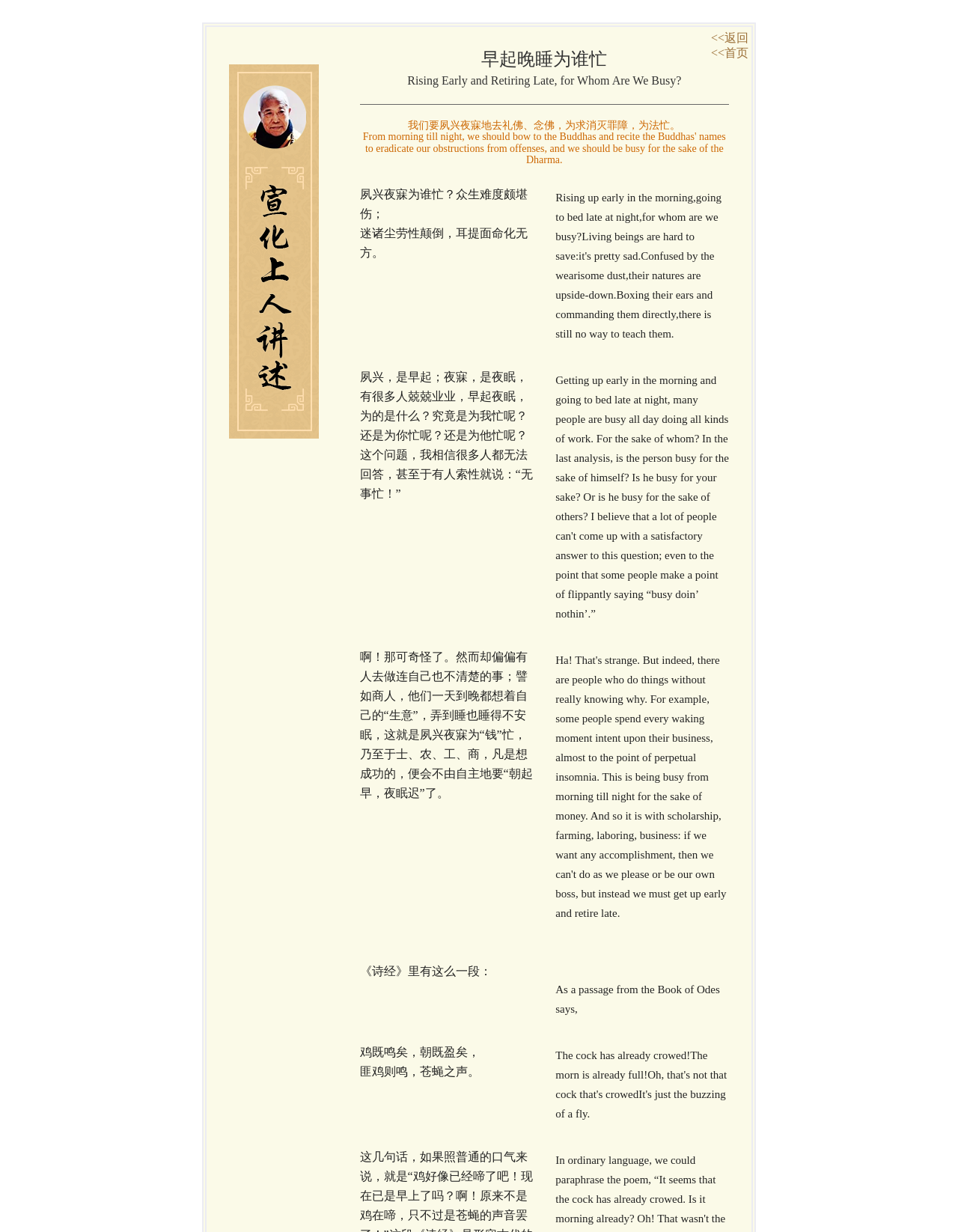Elaborate on the information and visuals displayed on the webpage.

This webpage appears to be a Buddhist article or sermon, with a focus on the importance of prioritizing spiritual pursuits over worldly concerns. 

At the top of the page, there are two links, "返回" (Return) and "首页" (Home), positioned side by side. Below these links, there is a heading that reads "早起晚睡为谁忙 Rising Early and Retiring Late, for Whom Are We Busy?" which is centered on the page. 

A horizontal separator line follows the heading, separating it from the main content. The main content consists of several paragraphs of text, which discuss the importance of devoting oneself to Buddhist practices, such as bowing to the Buddhas and reciting their names, in order to eradicate sin and pursue the Dharma. 

The text is divided into several sections, with headings and paragraphs that explore the idea of being busy for the sake of the Dharma, rather than for worldly gain. There are also quotes from the Book of Odes, a classic Chinese poetry collection, which are presented in both Chinese and English. 

Throughout the page, the text is arranged in a clear and organized manner, with headings and paragraphs that guide the reader through the discussion. Overall, the webpage presents a thoughtful and introspective exploration of Buddhist principles and their application in daily life.